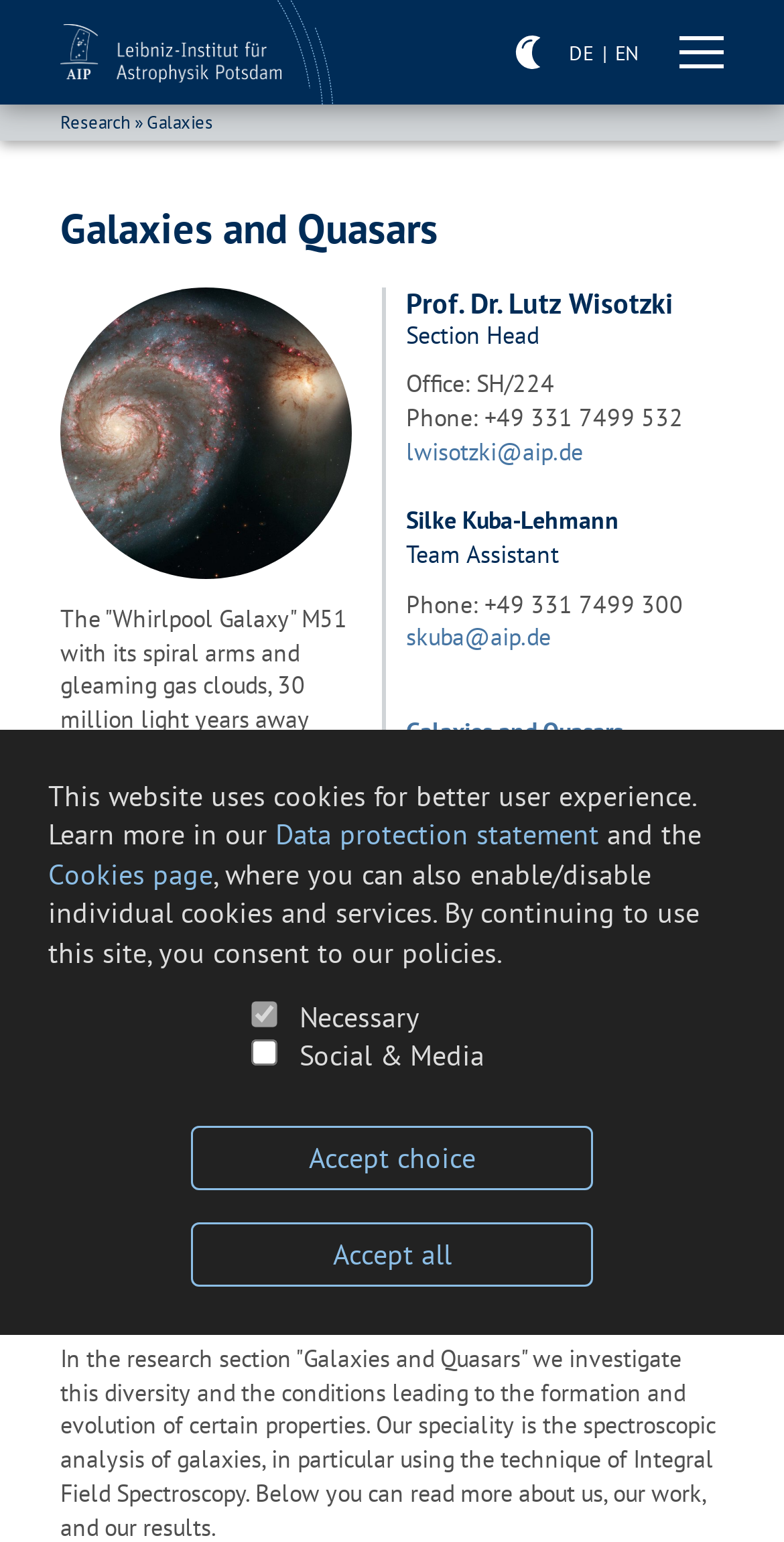Locate the bounding box coordinates of the item that should be clicked to fulfill the instruction: "Click the 'Research' button".

[0.077, 0.072, 0.167, 0.086]